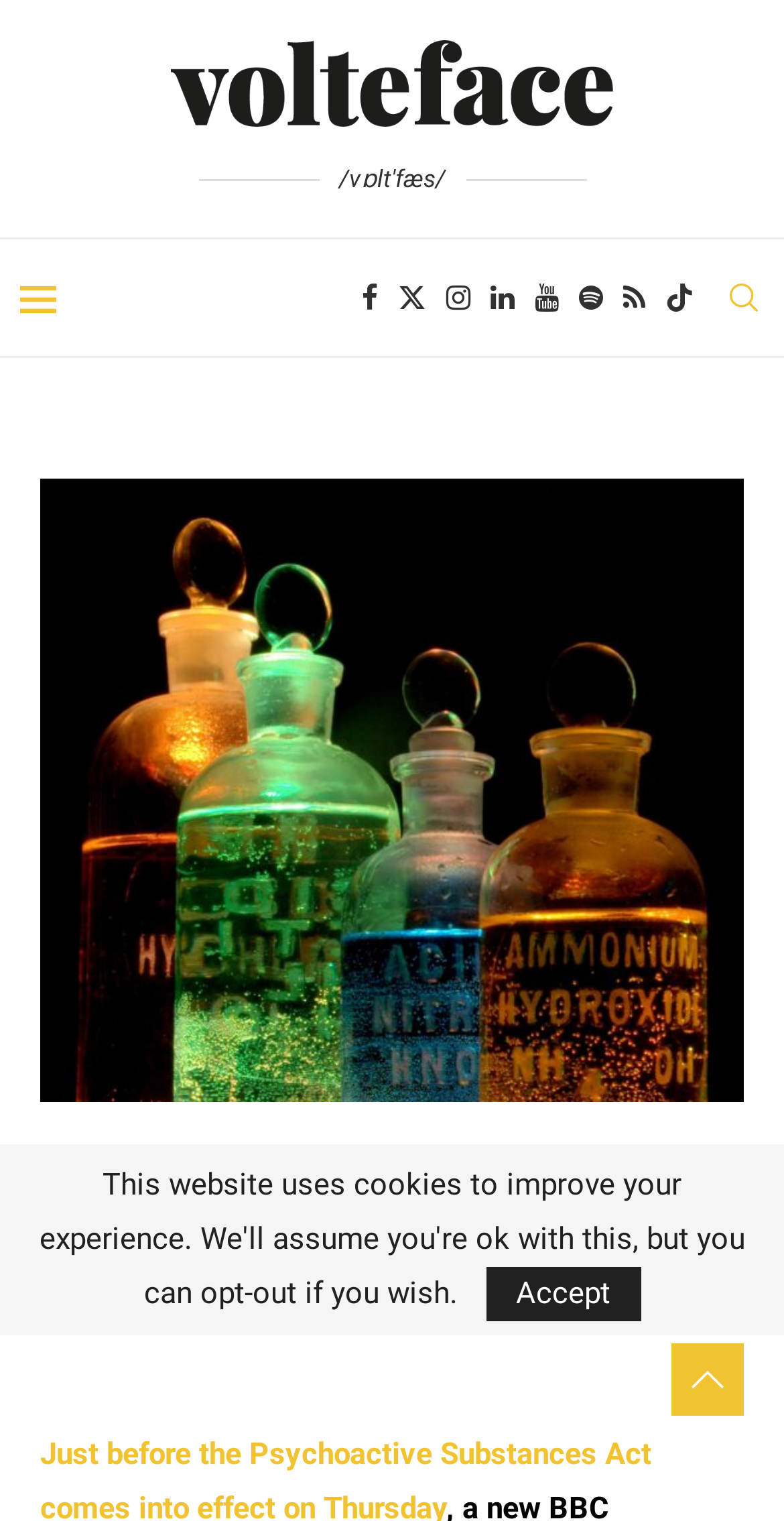Please identify the bounding box coordinates of the element I need to click to follow this instruction: "follow on Facebook".

[0.462, 0.157, 0.482, 0.234]